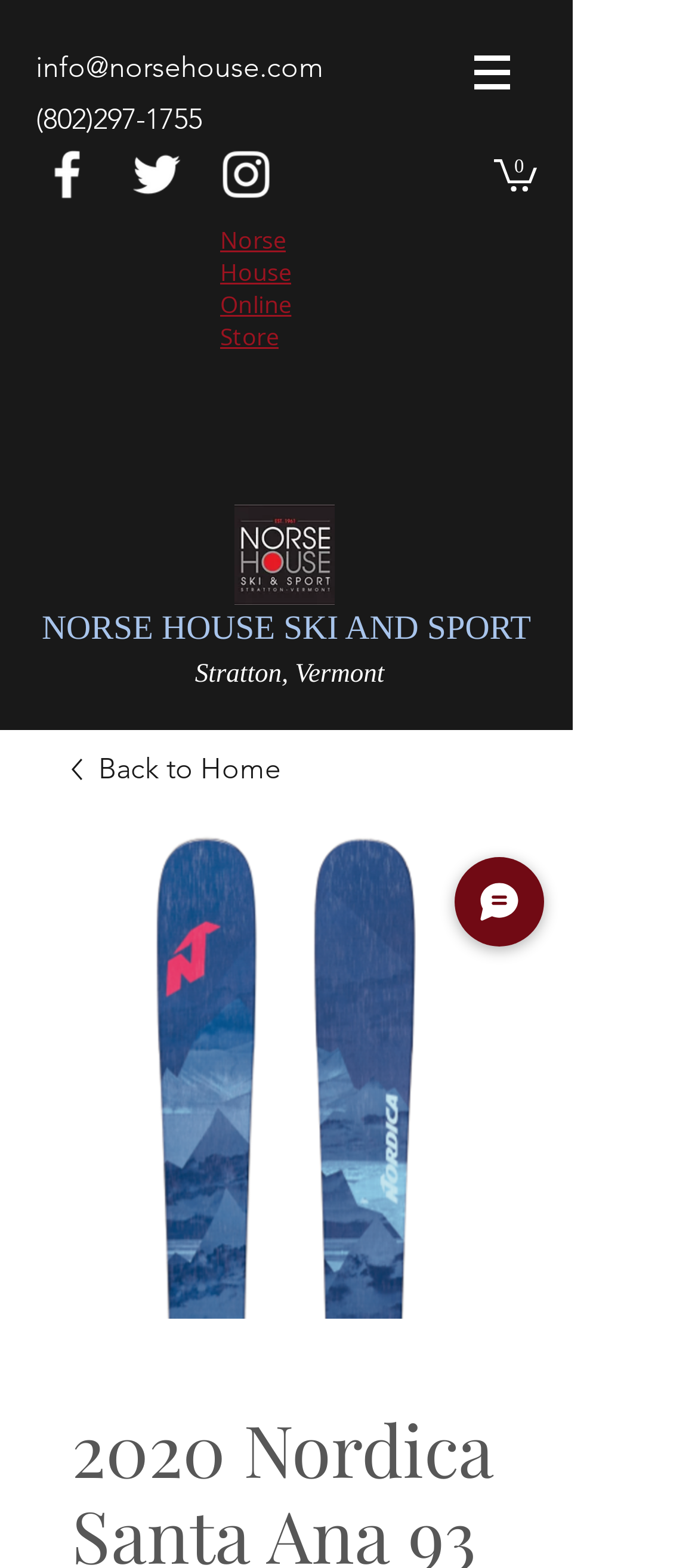Offer a detailed account of what is visible on the webpage.

The webpage appears to be an online store for Norse House, a ski and sport shop located in Stratton, Vermont. At the top left corner, there is a social bar with links to Facebook, Twitter, and Instagram, each accompanied by their respective icons. Below the social bar, there is a contact information section with an email address and a phone number.

To the right of the contact information, there is a navigation menu labeled "Site" with a dropdown button. Next to the navigation menu, there is a cart icon with a link to view the cart, which currently has 0 items.

In the center of the page, there is a large heading that reads "Norse House Online Store" with a link to the store's homepage. Below the heading, there is a prominent image of a ski, specifically the 2020 Nordica Santa Ana 93, which is the main focus of the page. The image takes up most of the page's width and is positioned near the top.

At the bottom of the page, there is a chat button with an icon, allowing customers to initiate a conversation with the store. Above the chat button, there is a static text section with the store's name and location.

Overall, the webpage is dedicated to showcasing the 2020 Nordica Santa Ana 93 ski, with easy access to the store's navigation, contact information, and chat support.